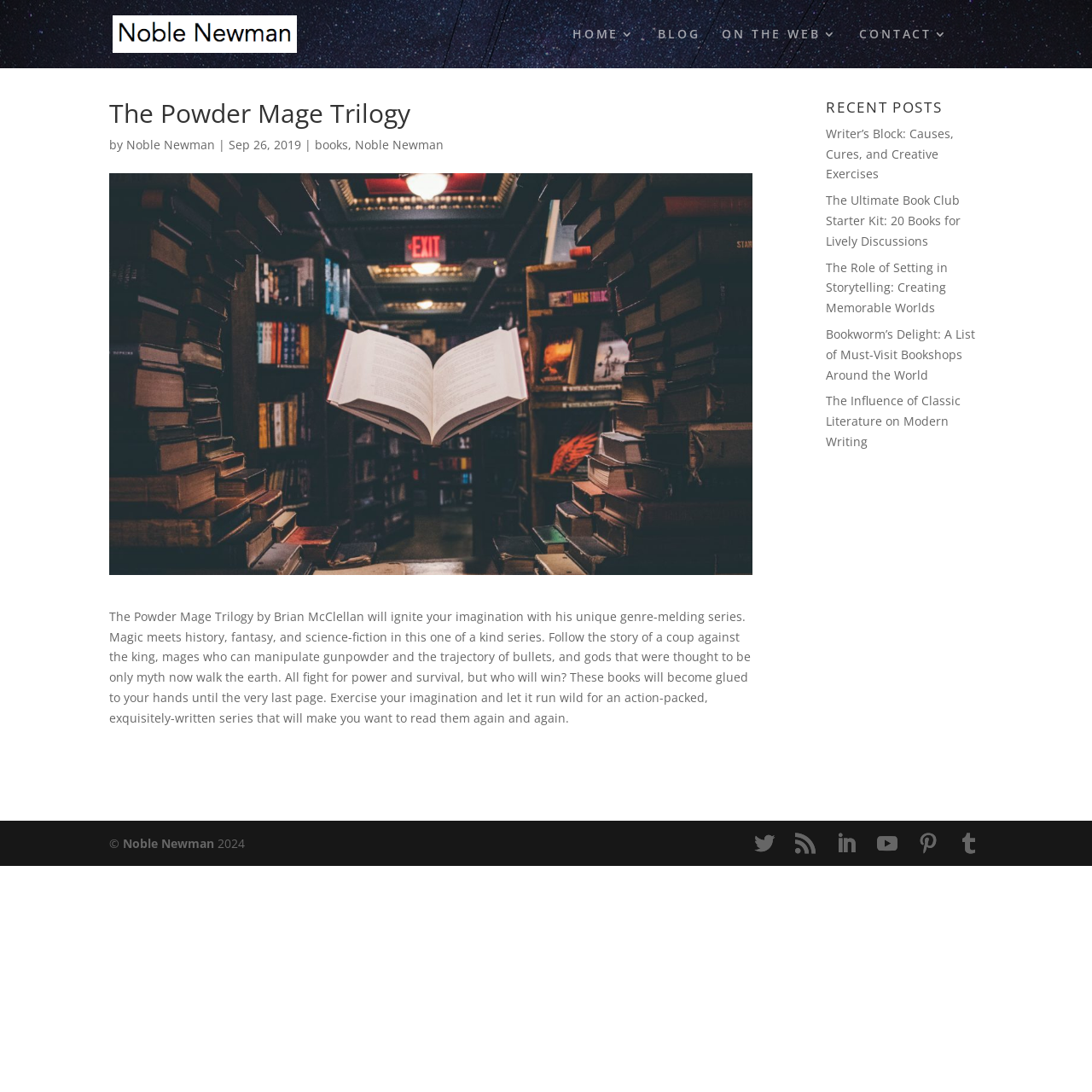What is the name of the writer who wrote about the Powder Mage Trilogy?
Provide a short answer using one word or a brief phrase based on the image.

Noble Newman